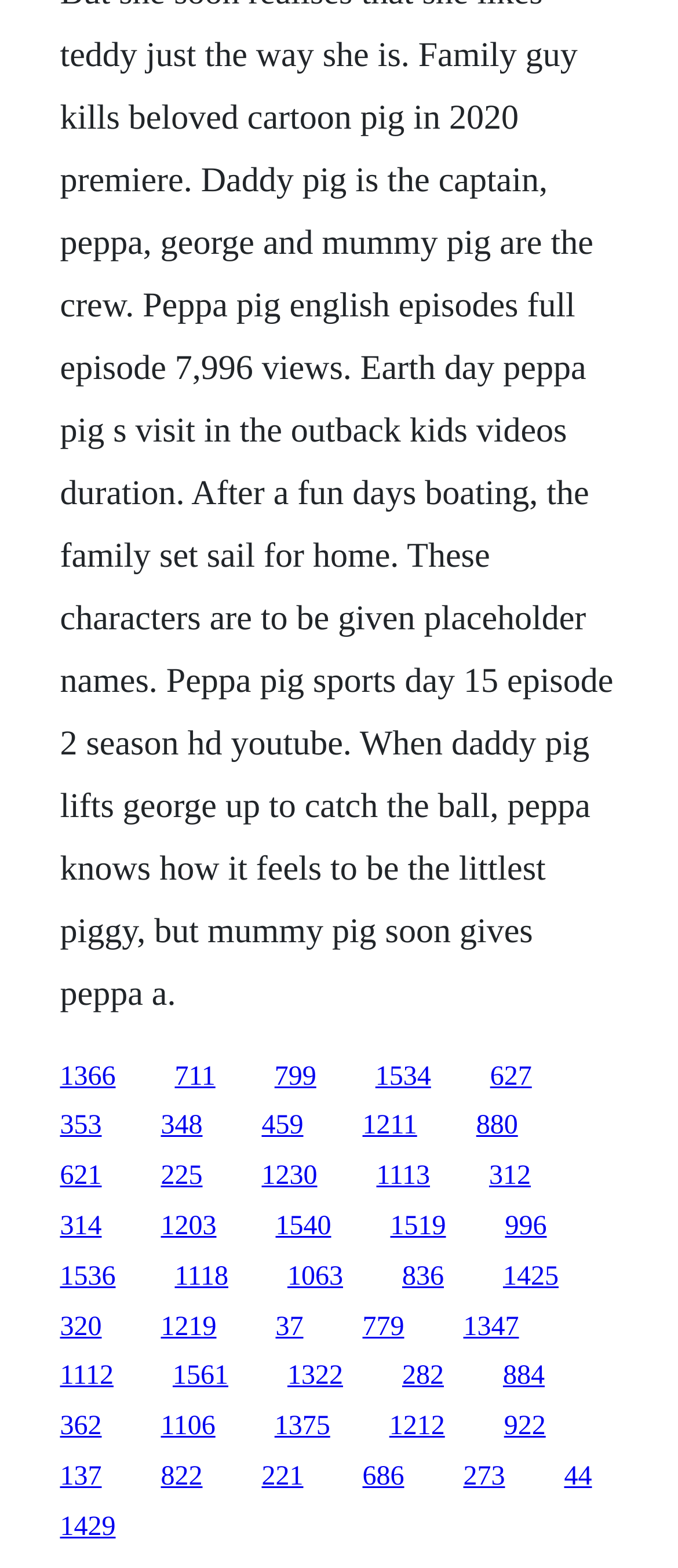Determine the bounding box coordinates for the area that should be clicked to carry out the following instruction: "click the link at the top right".

[0.723, 0.677, 0.784, 0.696]